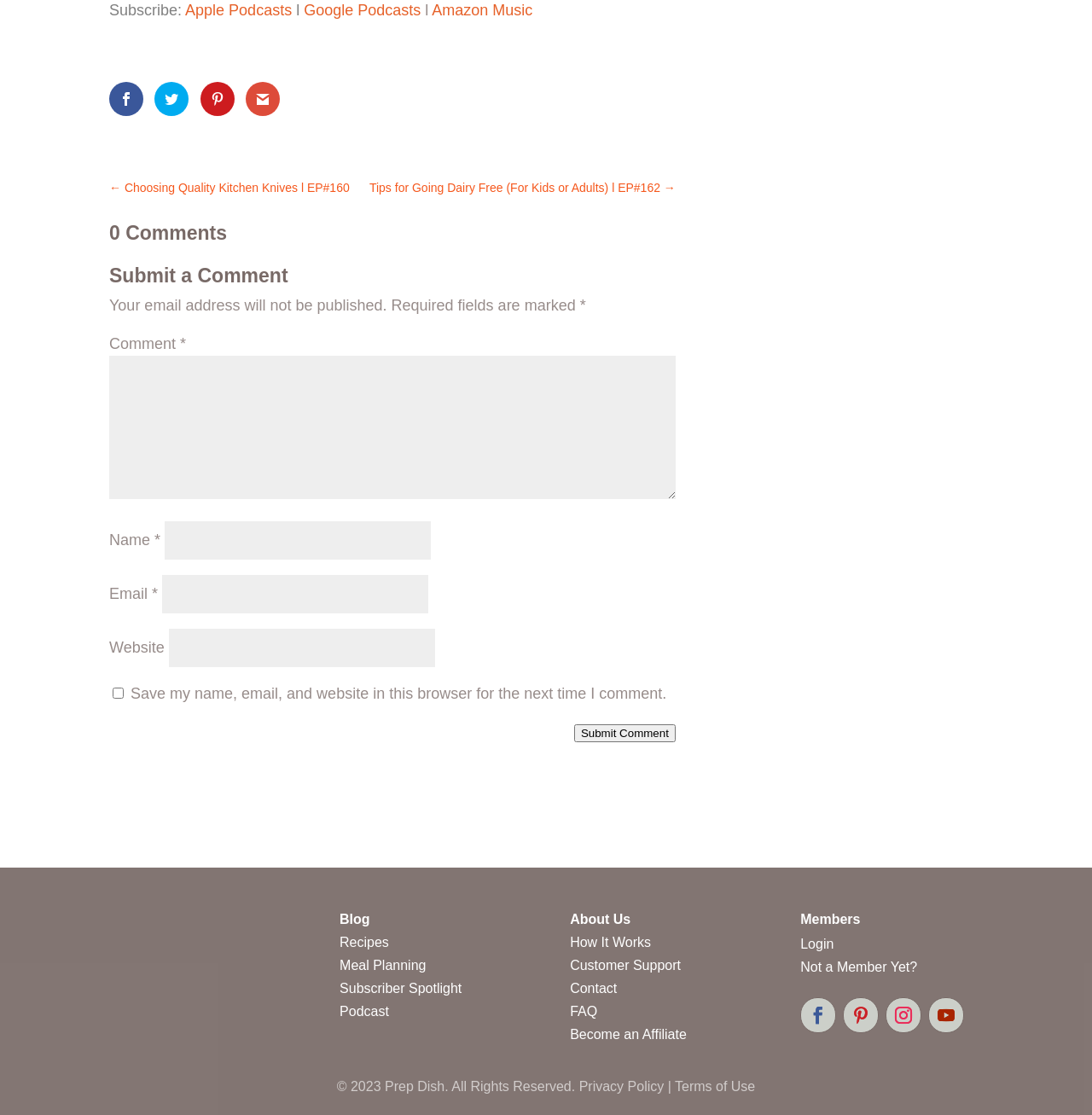What is the topic of the current episode? Based on the screenshot, please respond with a single word or phrase.

Choosing Quality Kitchen Knives